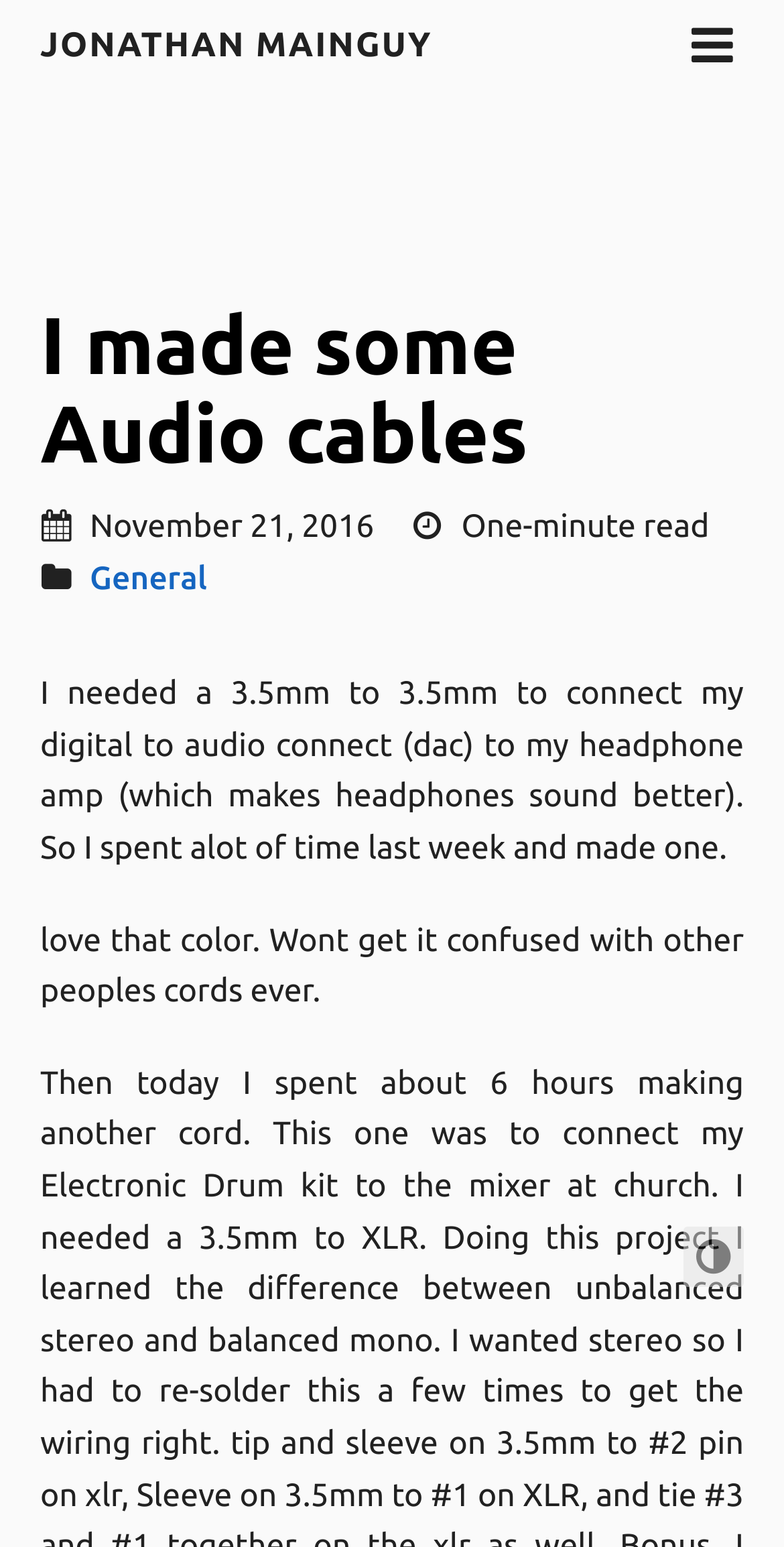What is special about the color of the cable?
Provide a fully detailed and comprehensive answer to the question.

I found the special feature of the color of the cable by reading the static text element with the text 'love that color. Wont get it confused with other peoples cords ever.' which indicates that the color of the cable is unique and won't be confused with others.